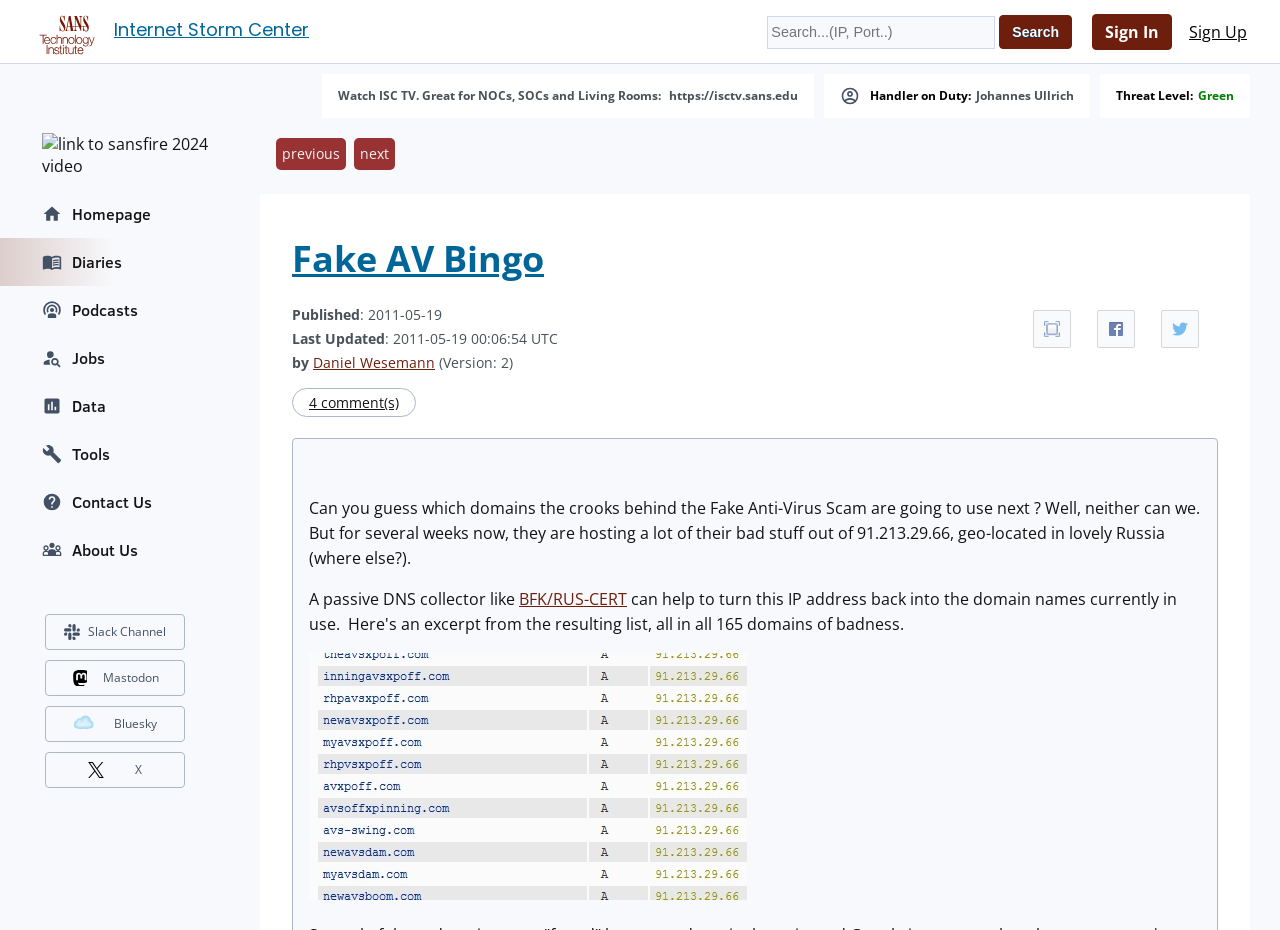Find the bounding box coordinates of the element to click in order to complete the given instruction: "Go back to top by clicking the link."

None